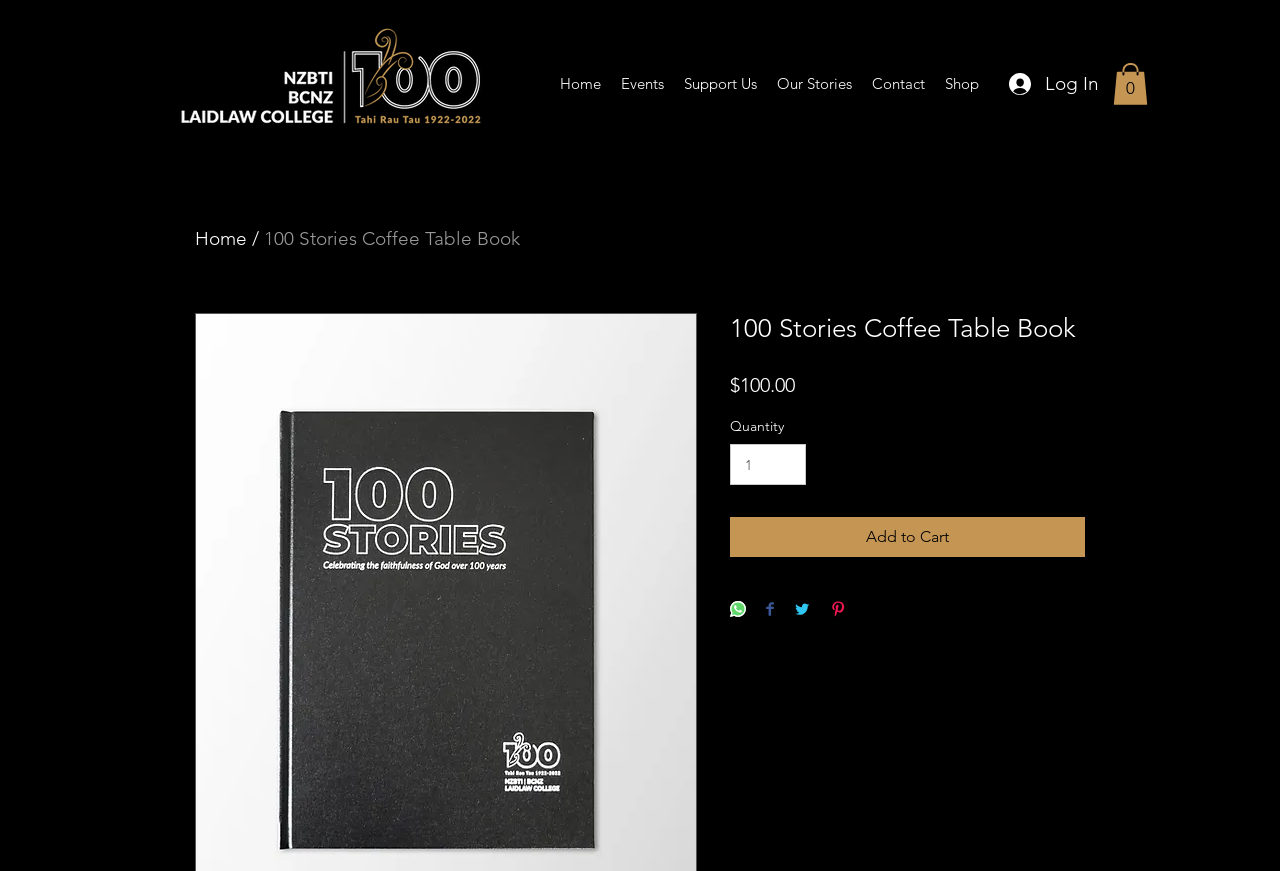Please provide a detailed answer to the question below by examining the image:
What is the purpose of the 'Share on WhatsApp' button?

I found the purpose of the button by looking at its label, which is 'Share on WhatsApp', and its accompanying image, which suggests sharing the book on WhatsApp.